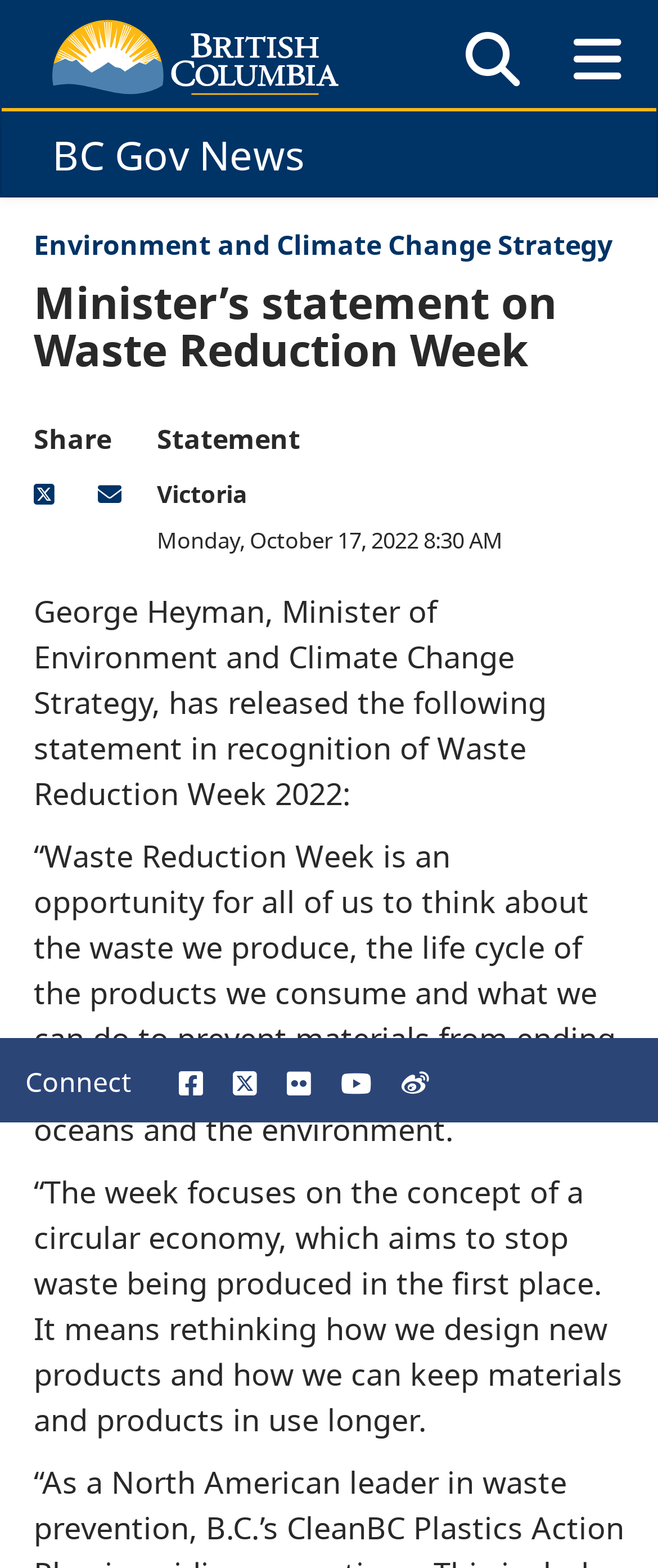How many social media platforms can you connect with?
Carefully analyze the image and provide a thorough answer to the question.

The answer can be found by counting the number of link elements with text 'connect on [platform]' below the StaticText element with the text 'Connect'.